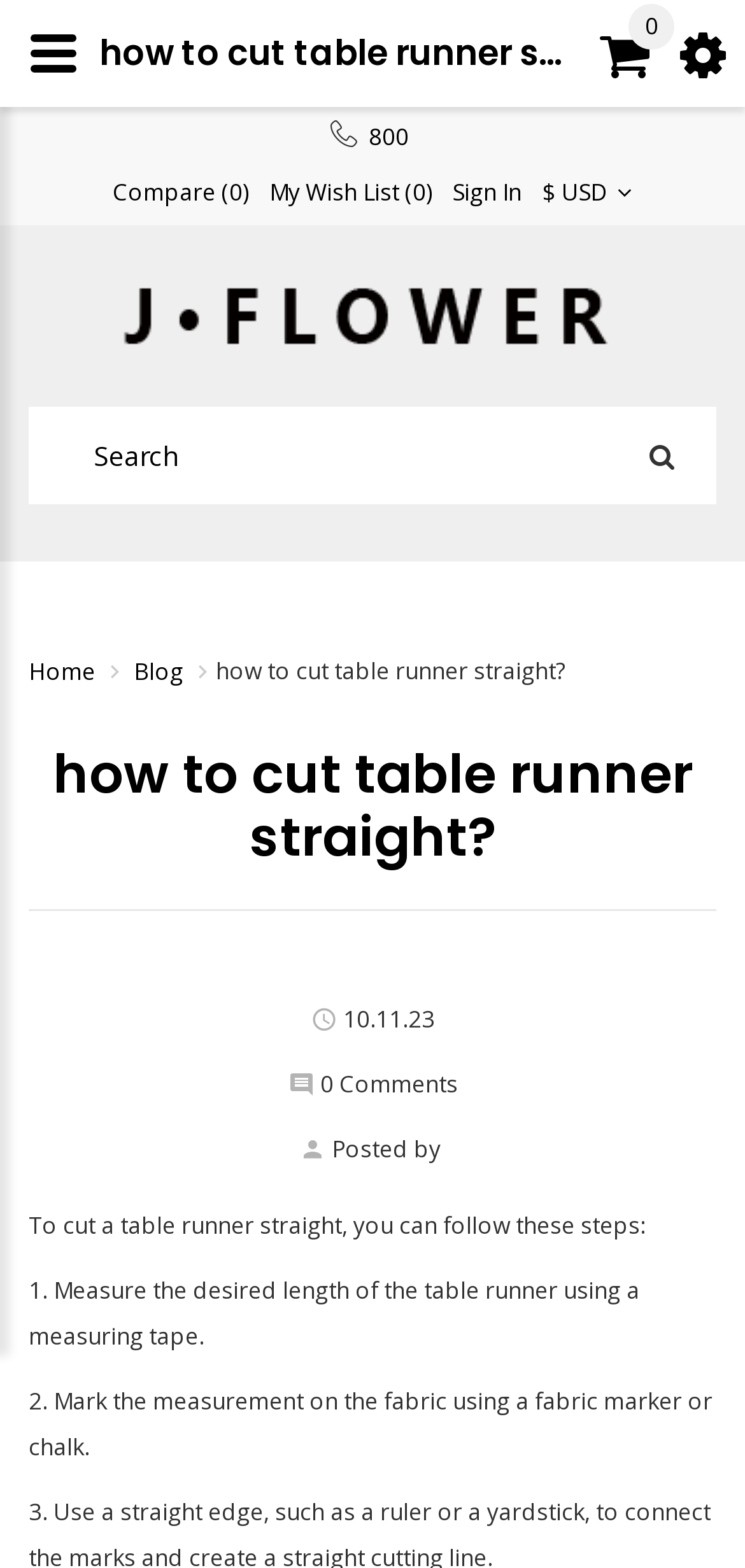How many comments are there on the webpage?
Give a one-word or short-phrase answer derived from the screenshot.

0